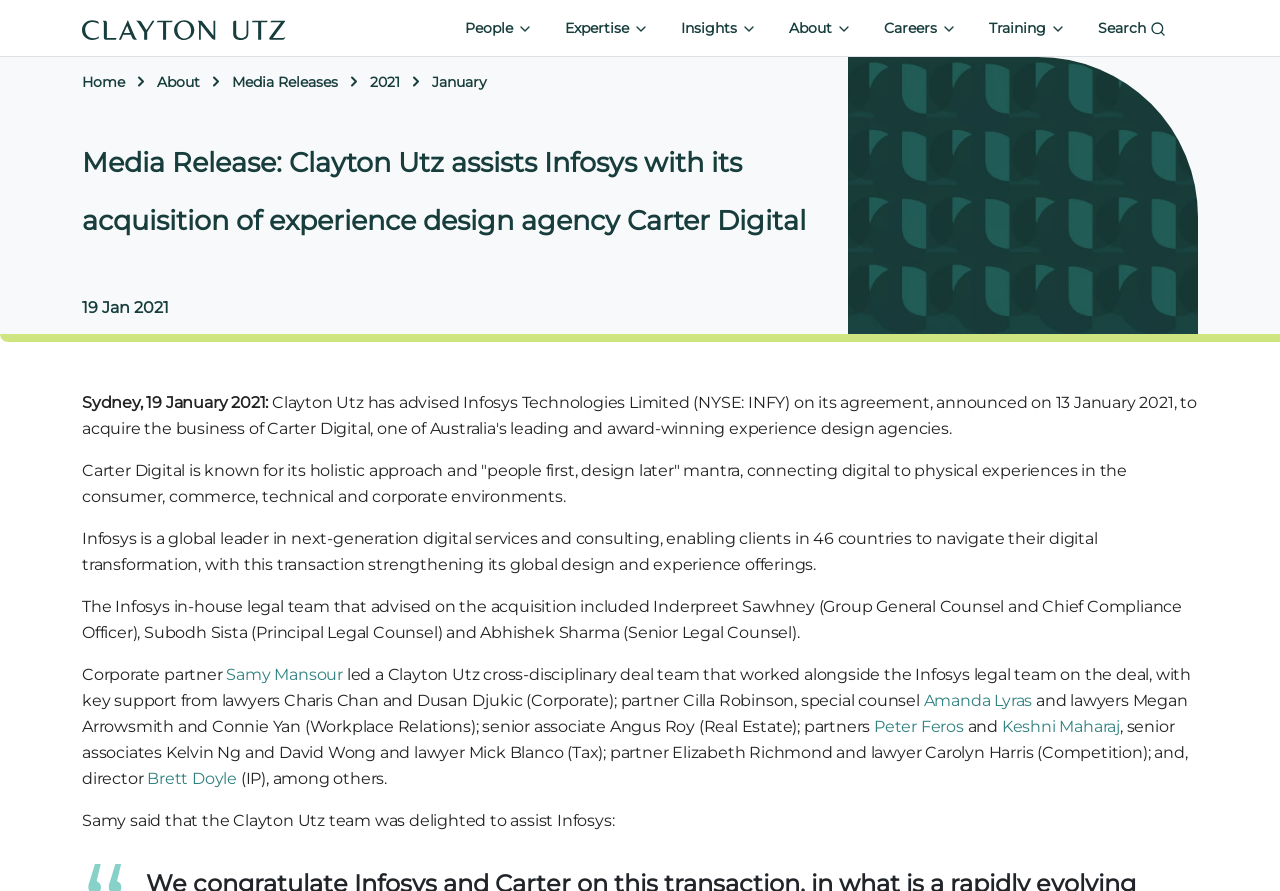Please specify the bounding box coordinates of the area that should be clicked to accomplish the following instruction: "Read the 'Media Releases' page". The coordinates should consist of four float numbers between 0 and 1, i.e., [left, top, right, bottom].

[0.181, 0.082, 0.264, 0.102]